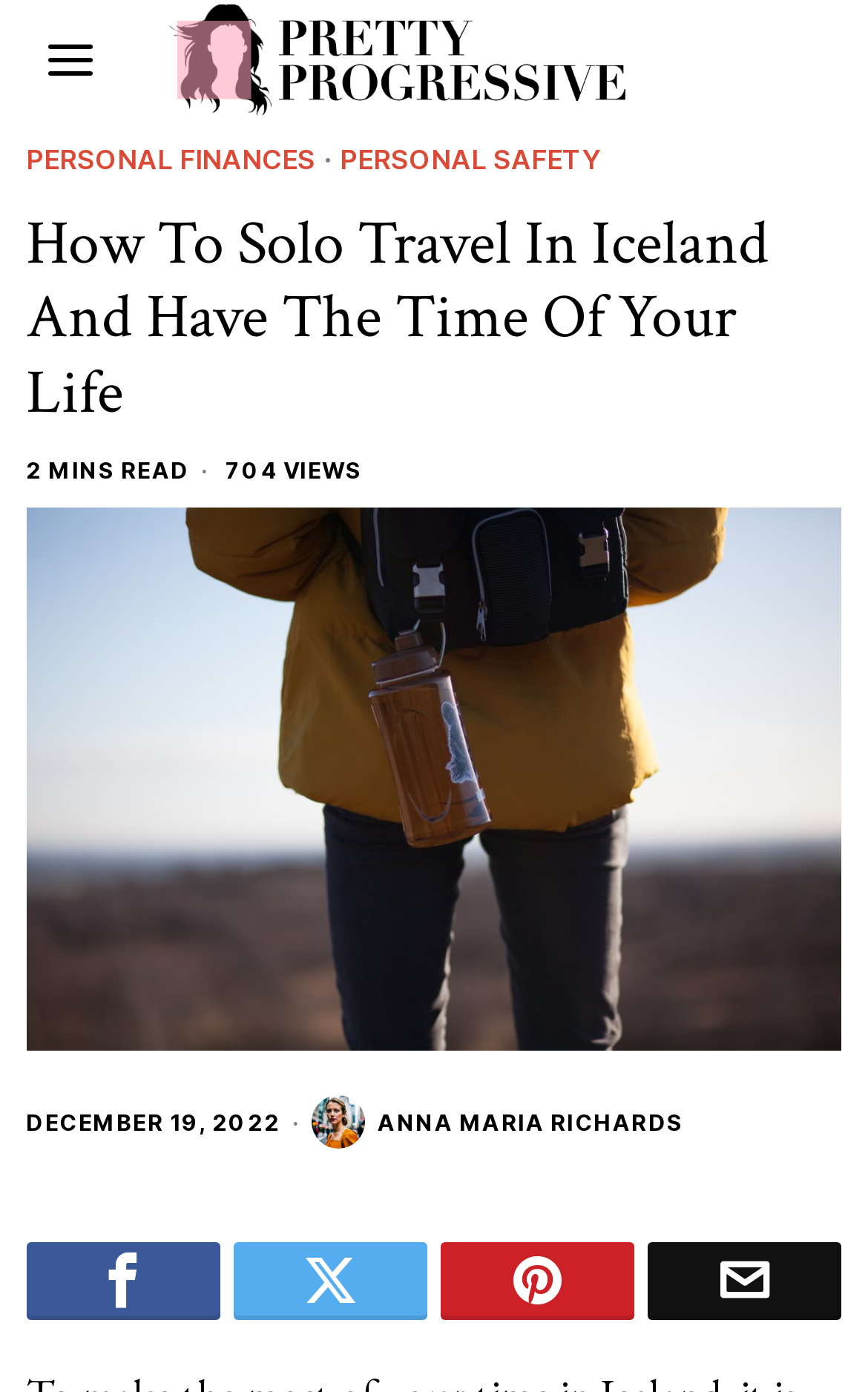Find the bounding box of the UI element described as follows: "Pinterest".

[0.508, 0.892, 0.731, 0.948]